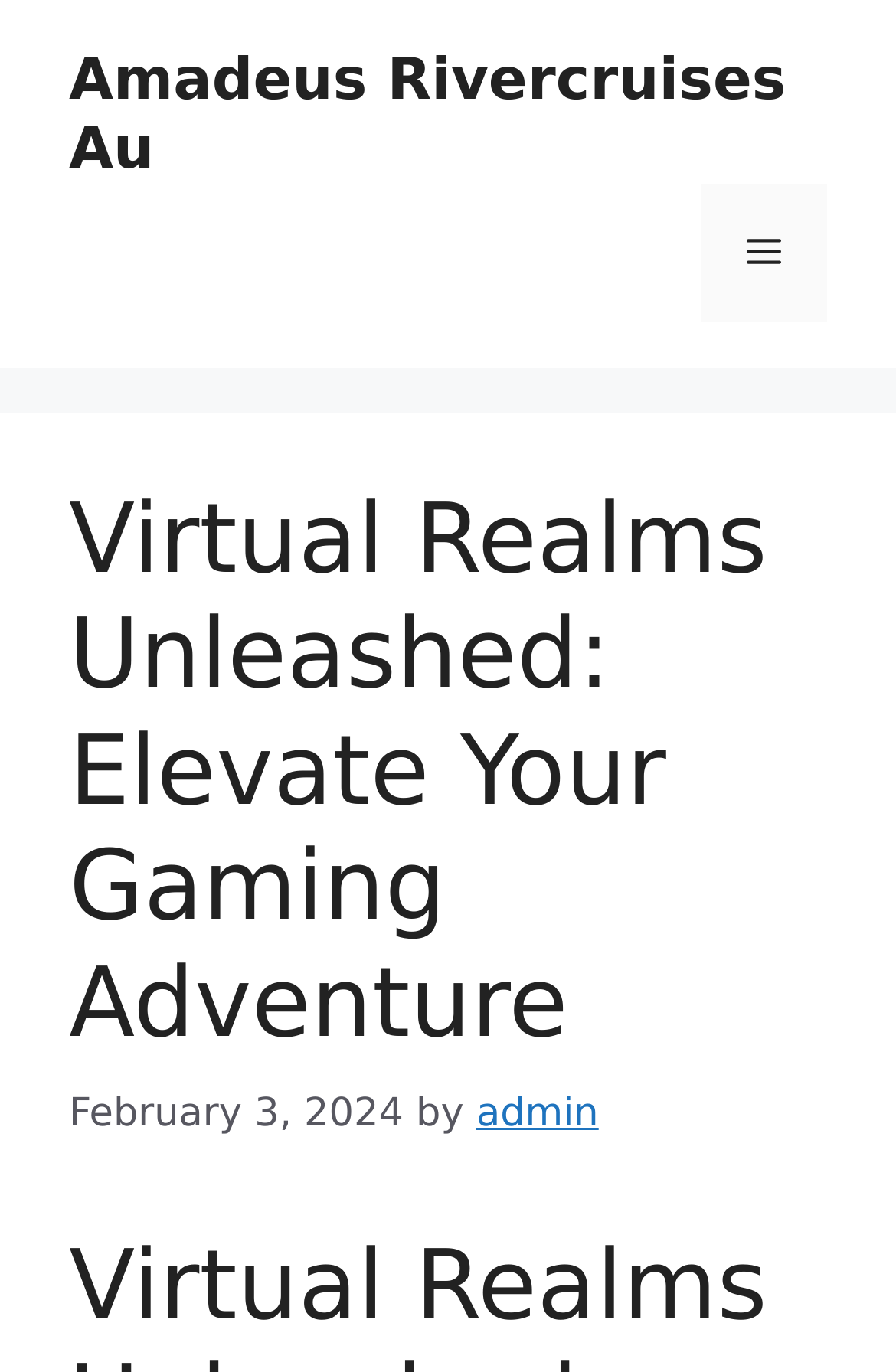Respond with a single word or phrase to the following question:
What type of gaming adventure is being referred to?

Virtual Realms Unleashed